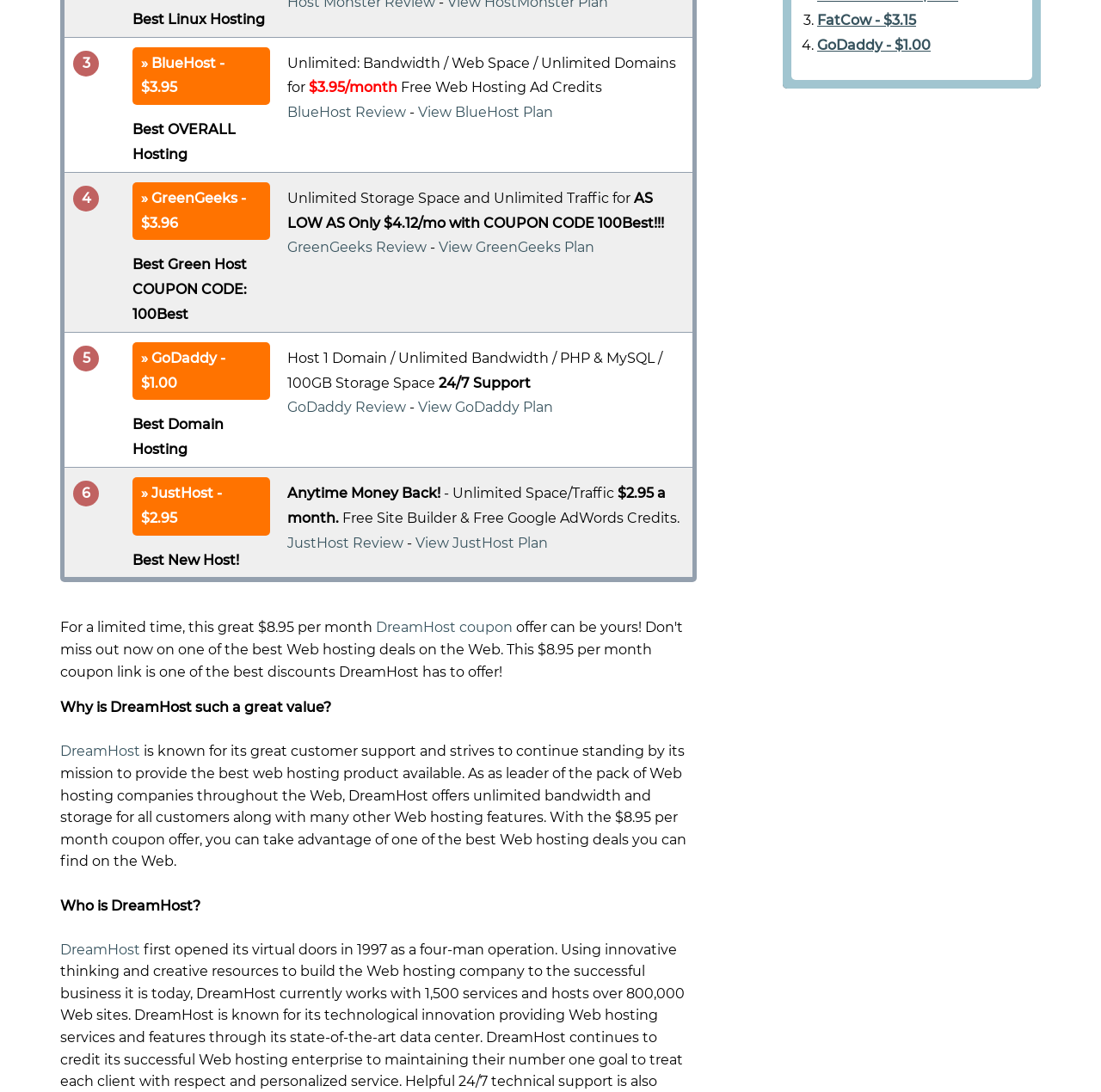Locate the bounding box of the UI element described in the following text: "View JustHost Plan".

[0.377, 0.489, 0.497, 0.504]